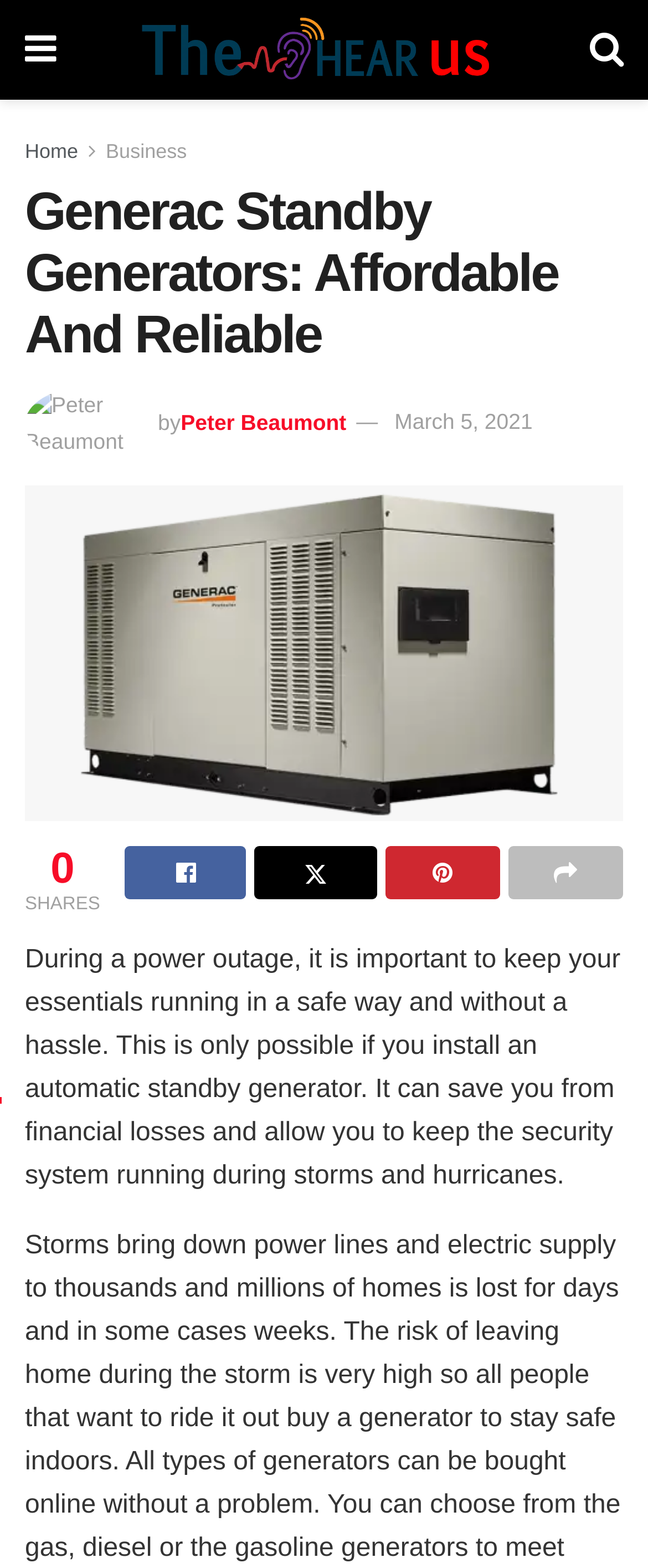What is the topic of the article? From the image, respond with a single word or brief phrase.

Generac Standby Generators